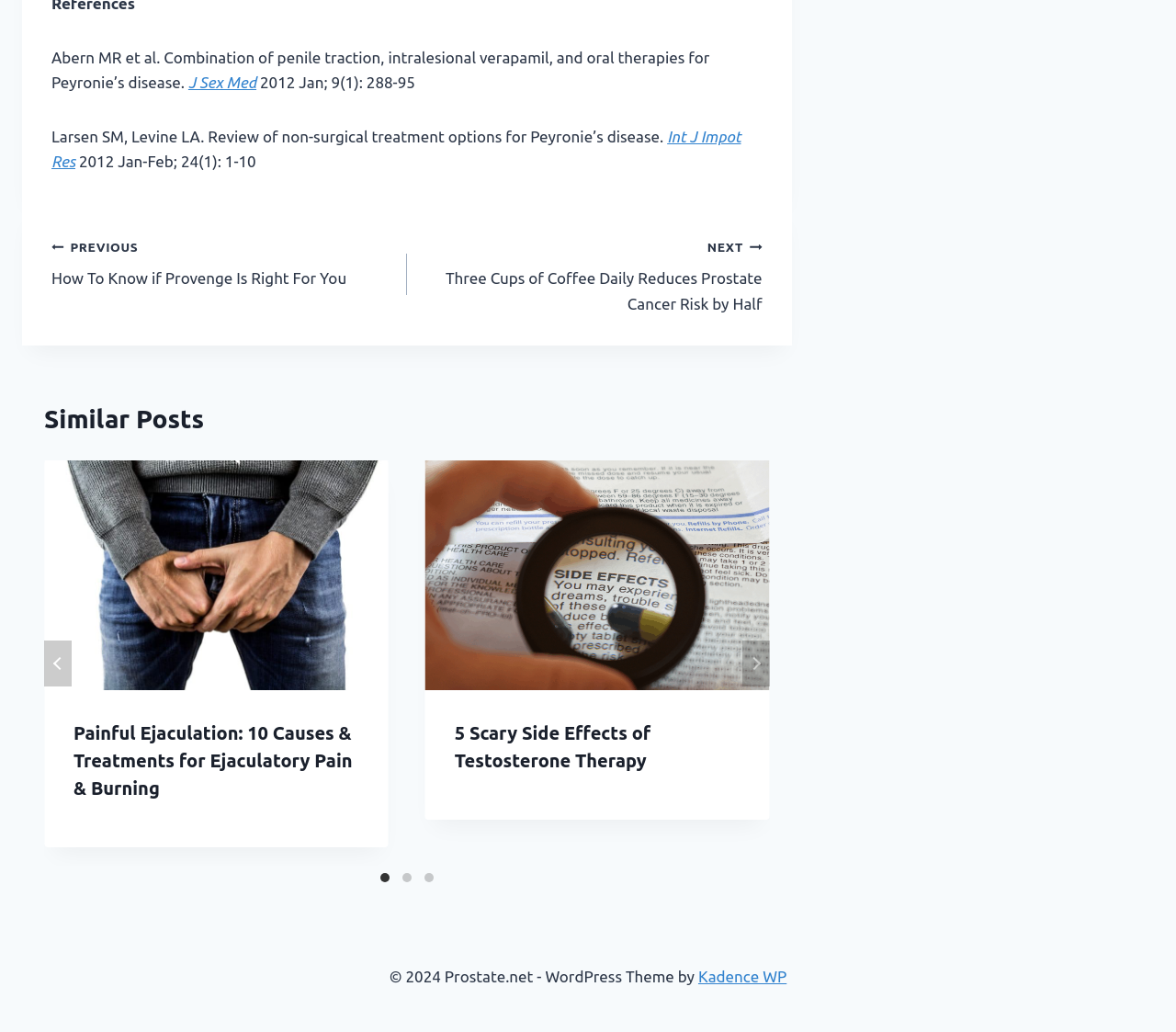Provide the bounding box coordinates for the area that should be clicked to complete the instruction: "Click on the 'prev' button".

[0.038, 0.62, 0.061, 0.665]